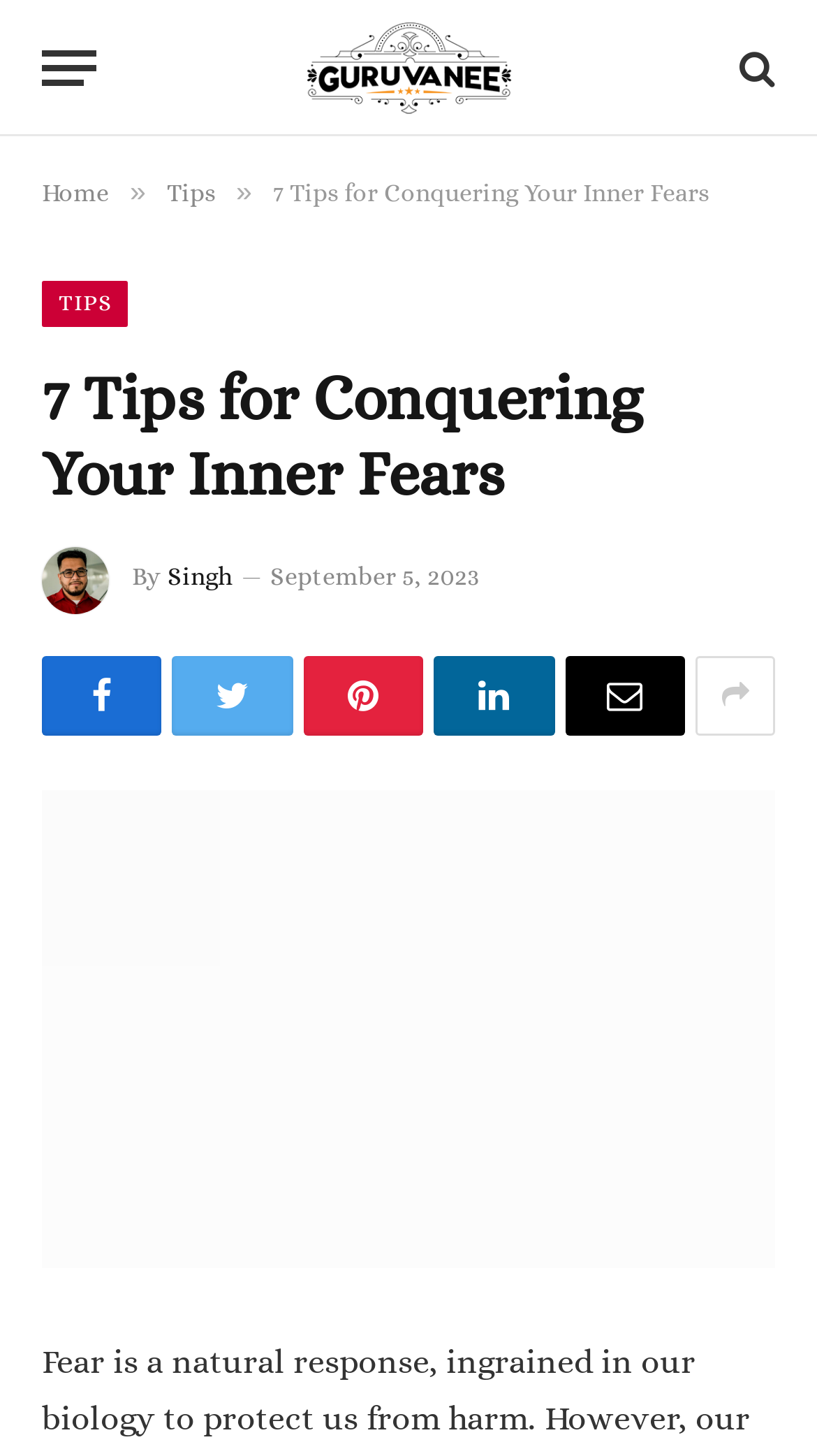Provide an in-depth caption for the elements present on the webpage.

This webpage is a blog post titled "7 Tips for Conquering Your Inner Fears" on the Guruvanee website. At the top left corner, there is a "Menu" button. Next to it, there is a link to the website's homepage, "Guruvanee", accompanied by a logo image. On the top right corner, there is a search icon.

Below the top section, there is a navigation menu with links to "Home" and "Tips", separated by a "»" symbol. The title of the blog post, "7 Tips for Conquering Your Inner Fears", is displayed prominently in the middle of the page.

Under the title, there is a heading with the same title, followed by an image of the author, "Singh", and a "By" label. The author's name is also a link. The publication date, "September 5, 2023", is displayed next to the author's information.

Below the author section, there are six social media links, represented by icons, aligned horizontally. The main content of the blog post is displayed below these icons, with a large image at the top and the article text below it.